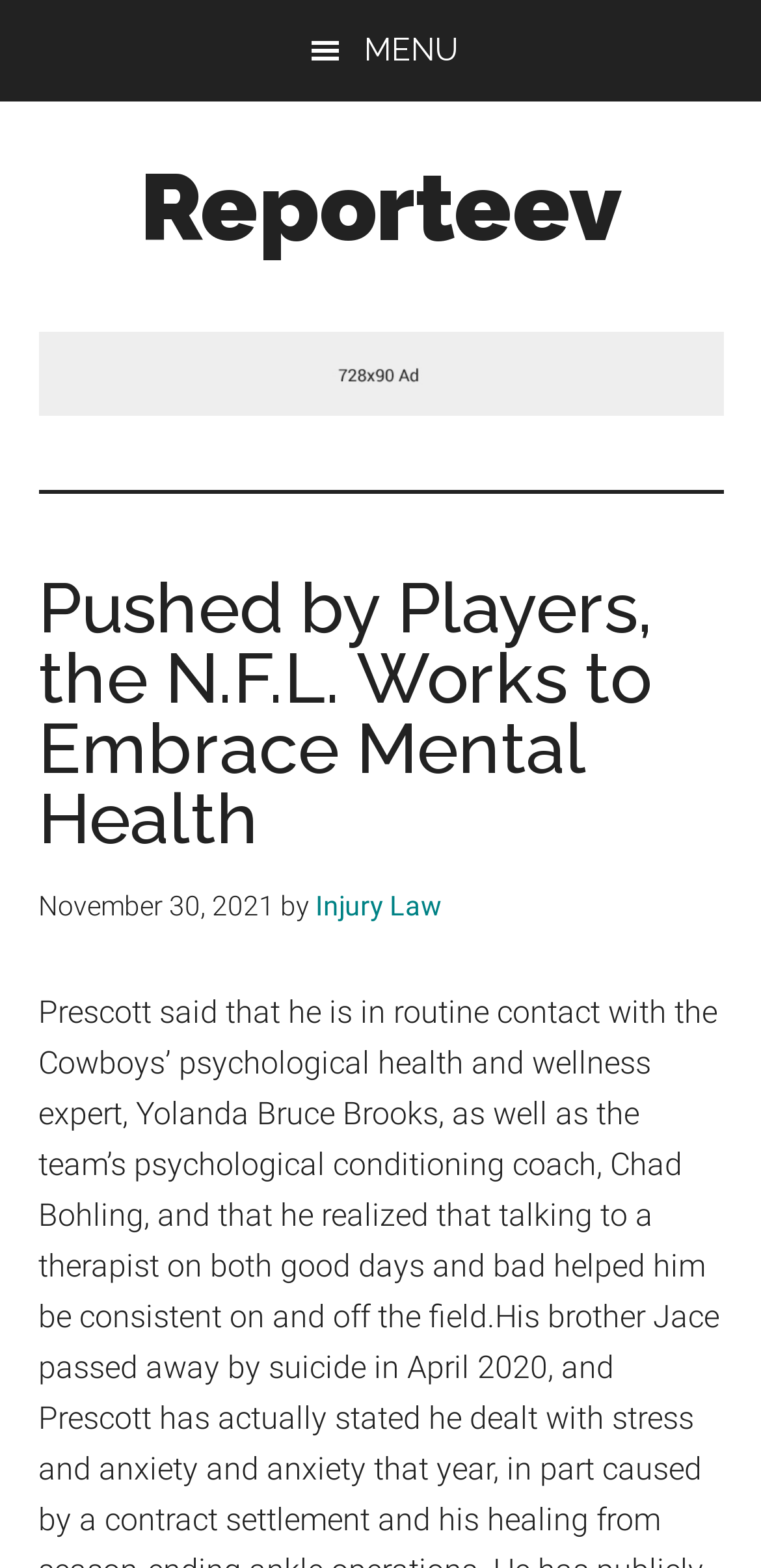Using the webpage screenshot, find the UI element described by Toggle Menu. Provide the bounding box coordinates in the format (top-left x, top-left y, bottom-right x, bottom-right y), ensuring all values are floating point numbers between 0 and 1.

None